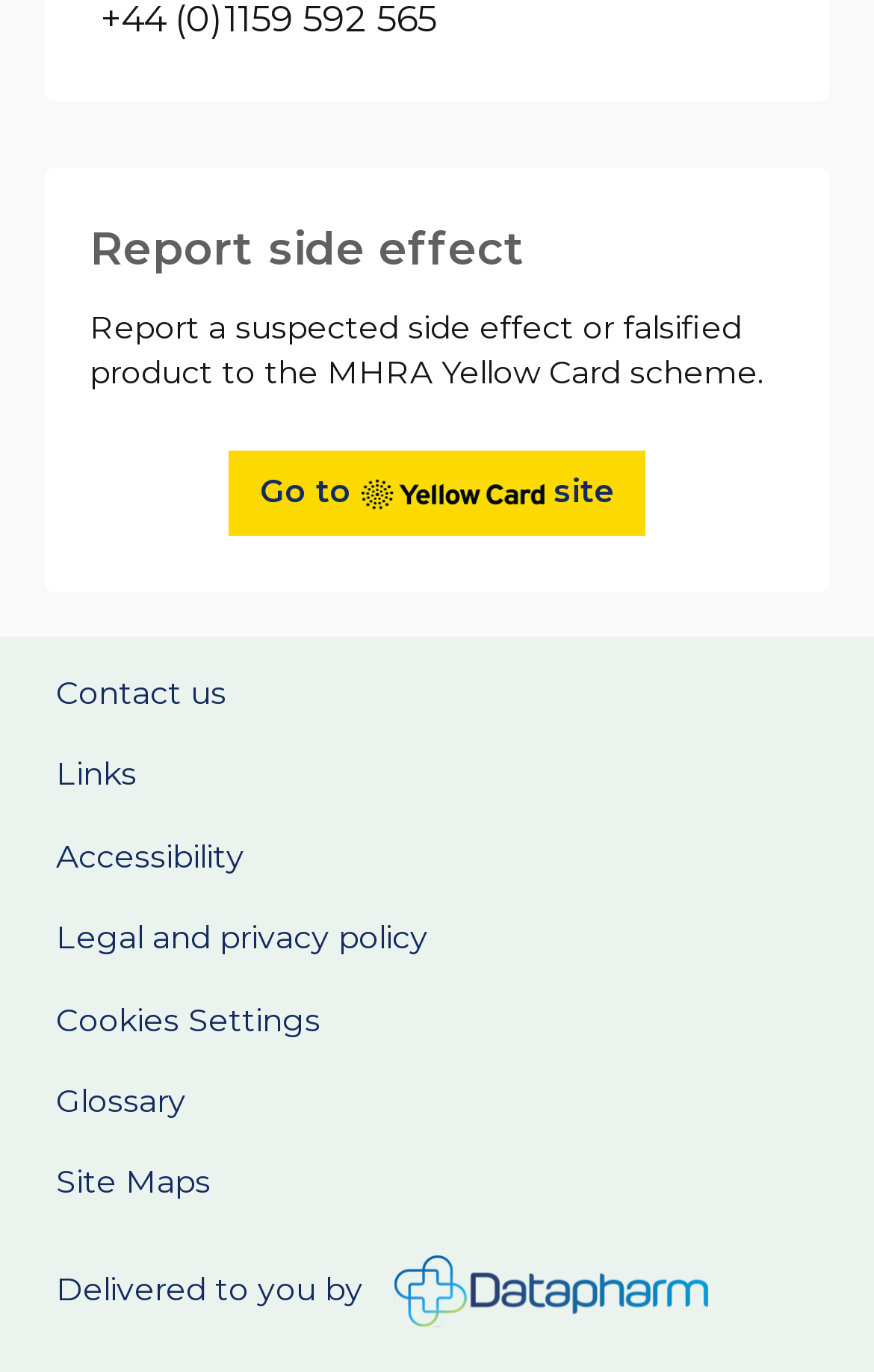From the webpage screenshot, identify the region described by Legal and privacy policy. Provide the bounding box coordinates as (top-left x, top-left y, bottom-right x, bottom-right y), with each value being a floating point number between 0 and 1.

[0.064, 0.669, 0.49, 0.698]